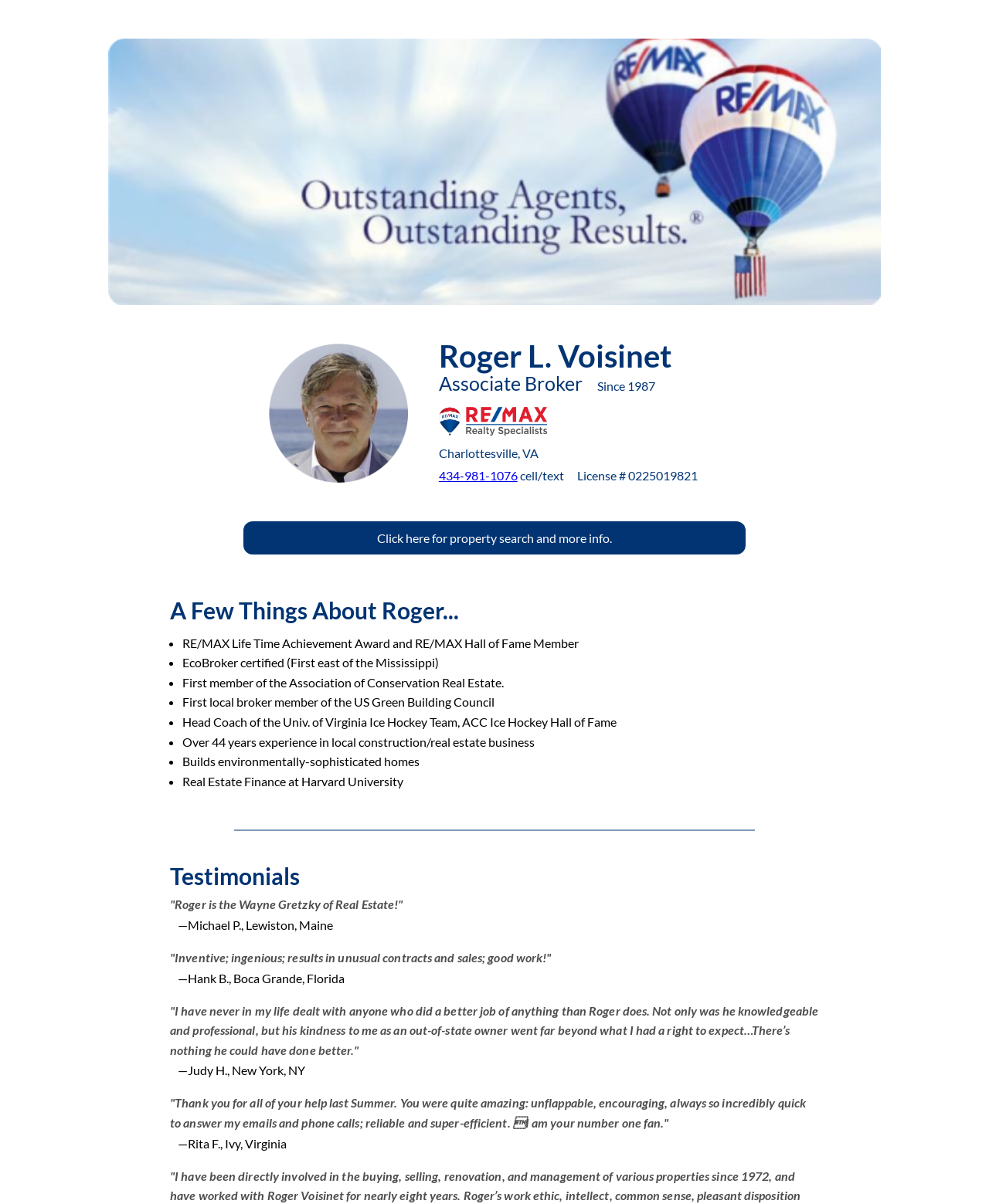What is the phone number of the realtor?
Refer to the image and offer an in-depth and detailed answer to the question.

The phone number of the realtor can be found in the link element with the text '434-981-1076' which is located below the address 'Charlottesville, VA'.